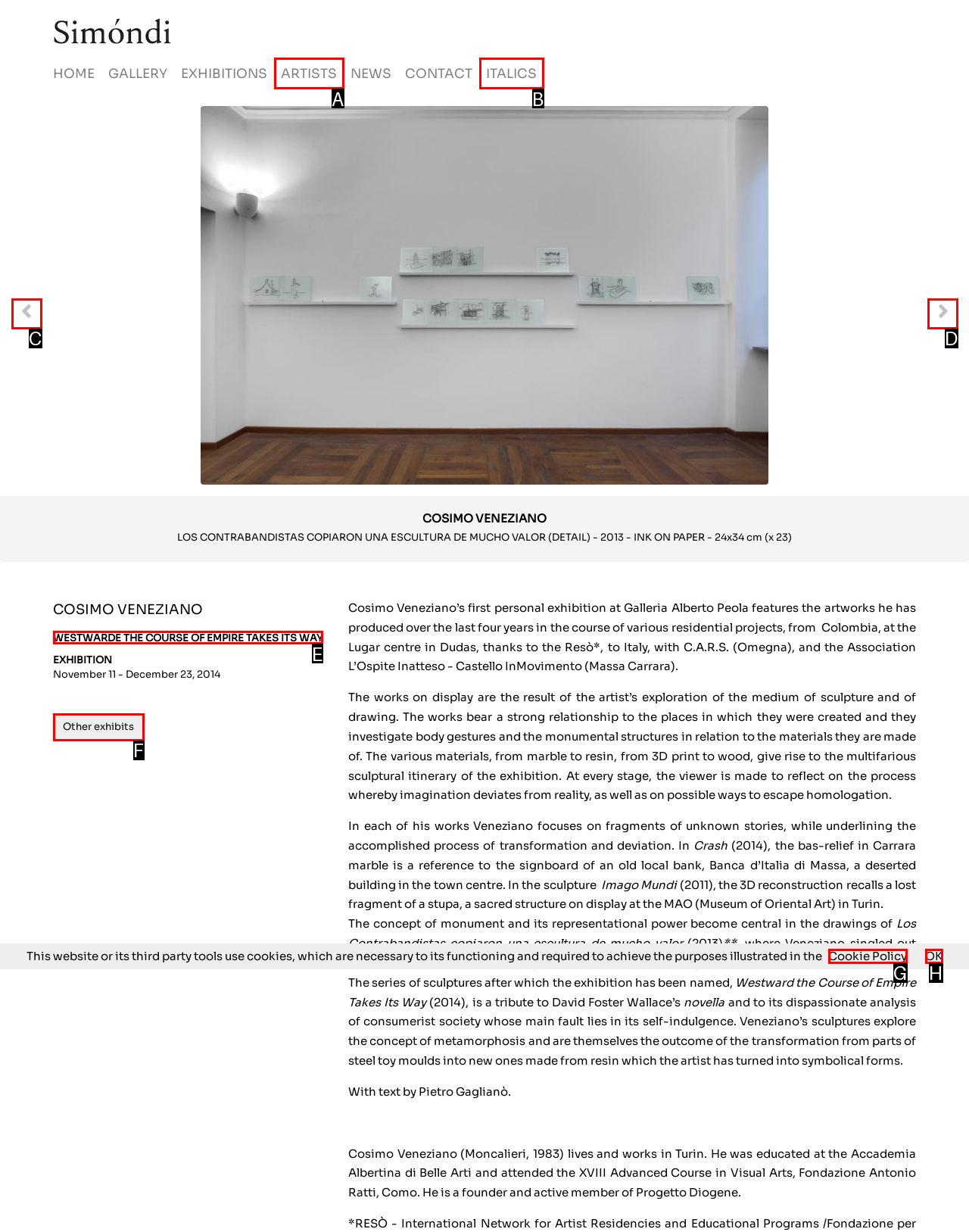Based on the description: Cookie Policy
Select the letter of the corresponding UI element from the choices provided.

G